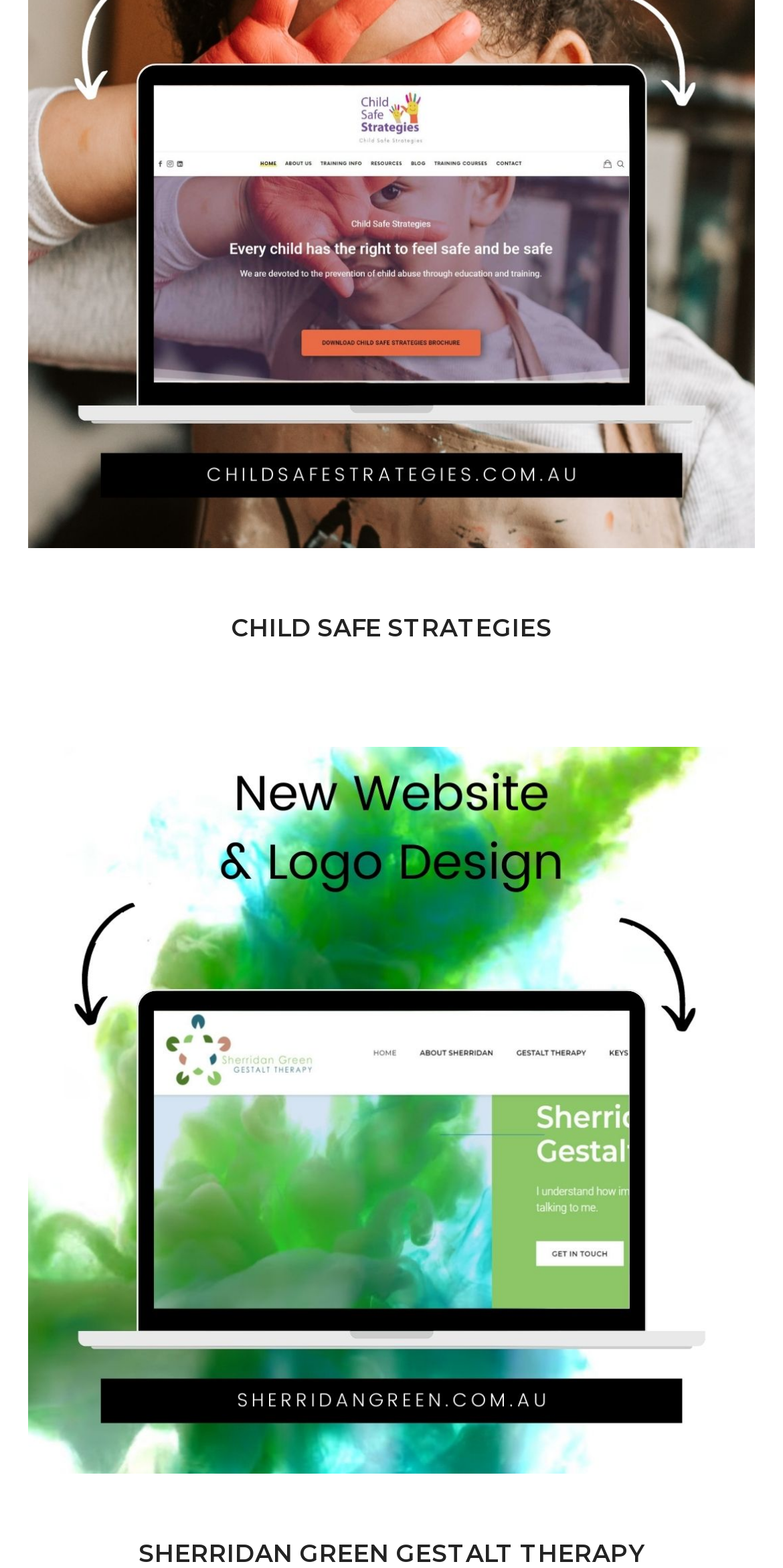Please find the bounding box for the following UI element description. Provide the coordinates in (top-left x, top-left y, bottom-right x, bottom-right y) format, with values between 0 and 1: Child Safe Strategies

[0.295, 0.39, 0.705, 0.41]